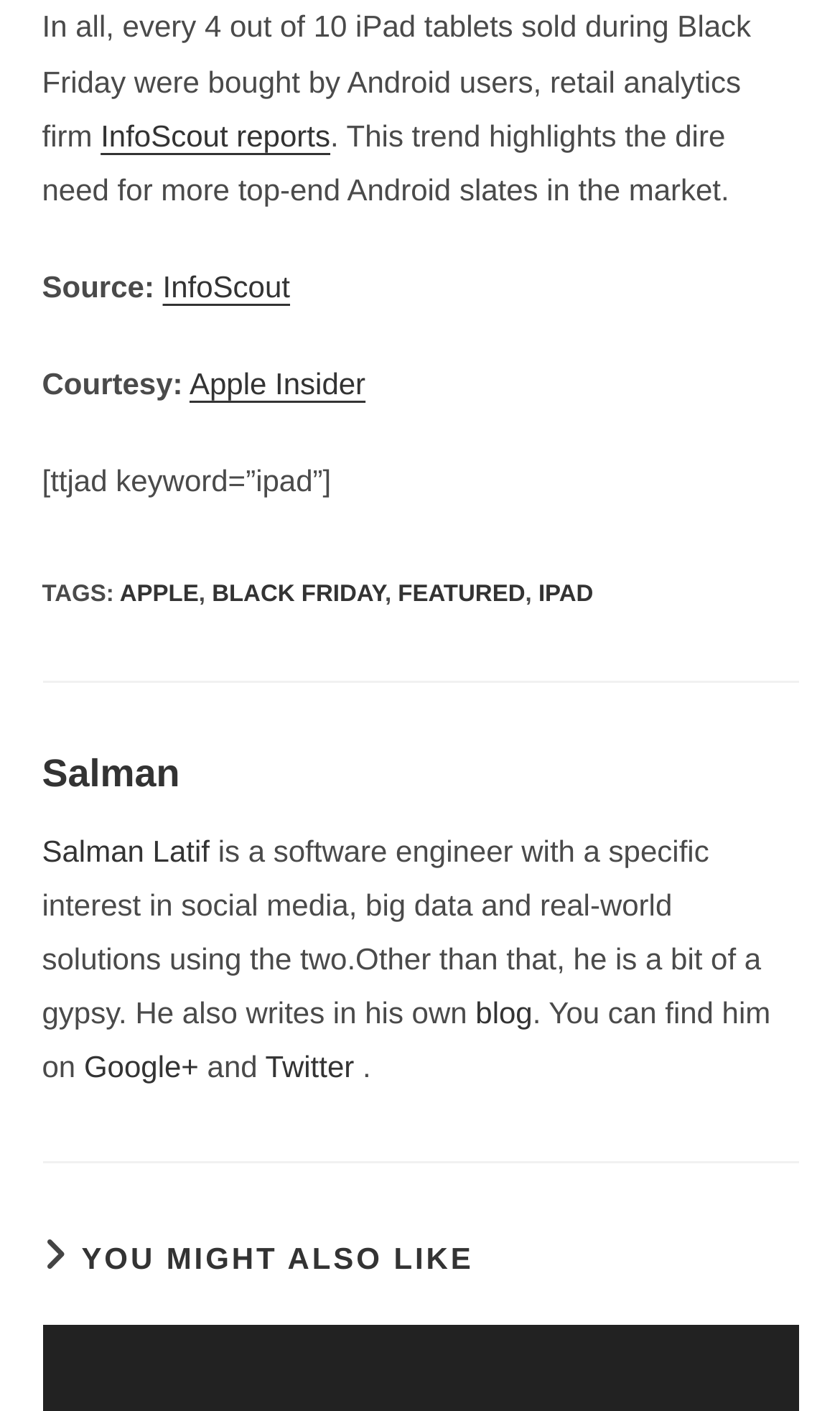Based on what you see in the screenshot, provide a thorough answer to this question: What are the tags associated with the article?

The tags are listed at the bottom of the article, separated by commas. They are 'APPLE', 'BLACK FRIDAY', 'FEATURED', and 'IPAD'.